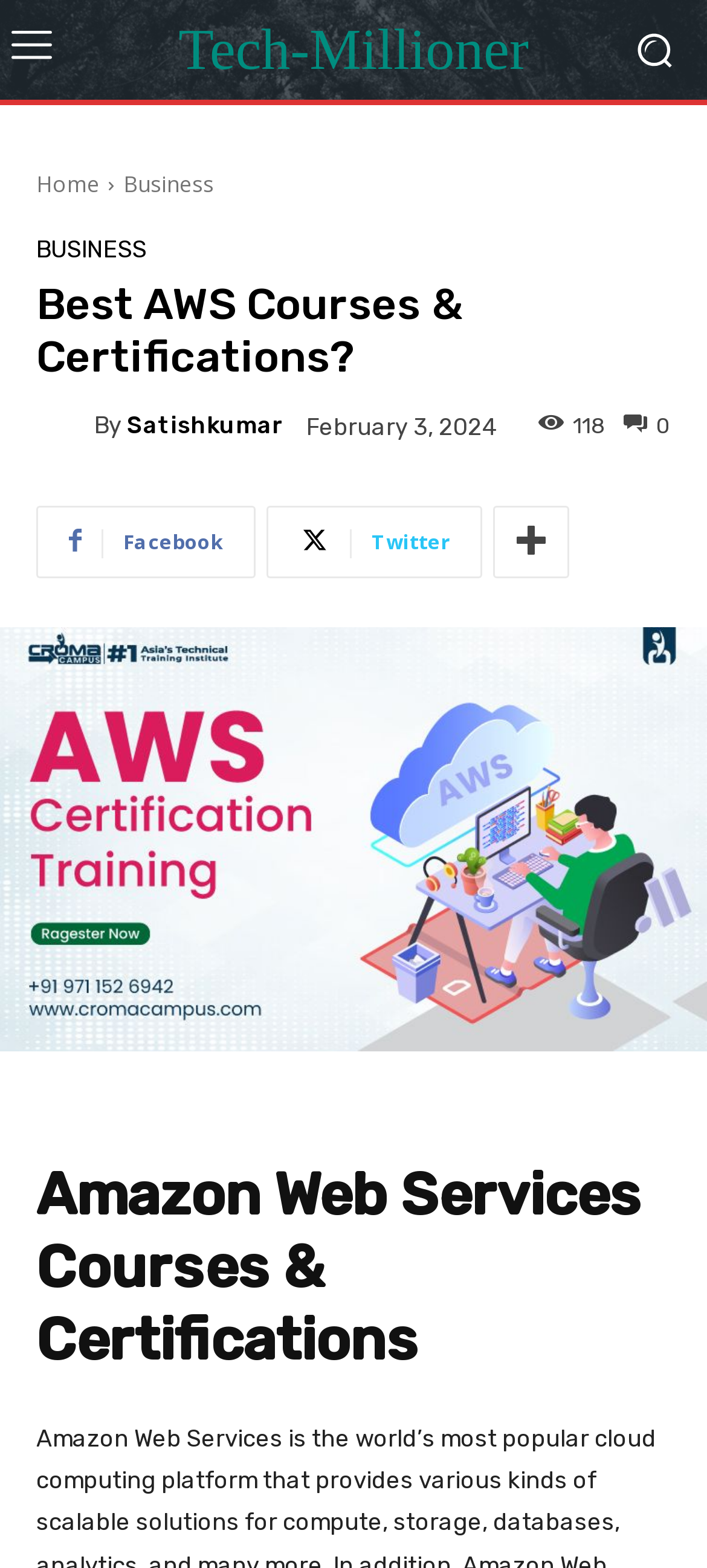Locate the bounding box coordinates of the element that should be clicked to execute the following instruction: "share on Facebook".

[0.051, 0.322, 0.362, 0.368]